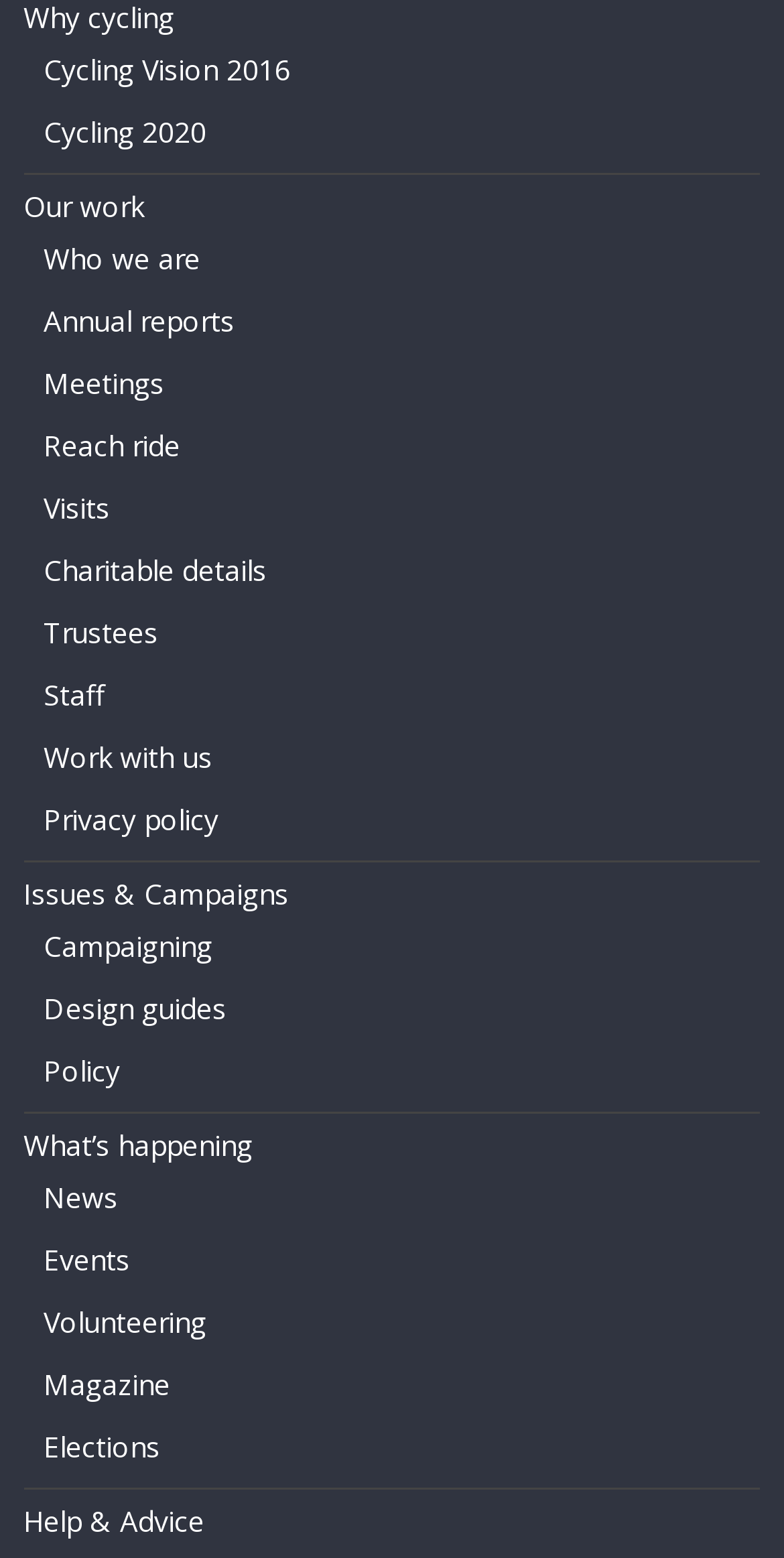Determine the bounding box coordinates for the element that should be clicked to follow this instruction: "Check upcoming events". The coordinates should be given as four float numbers between 0 and 1, in the format [left, top, right, bottom].

[0.056, 0.796, 0.166, 0.82]